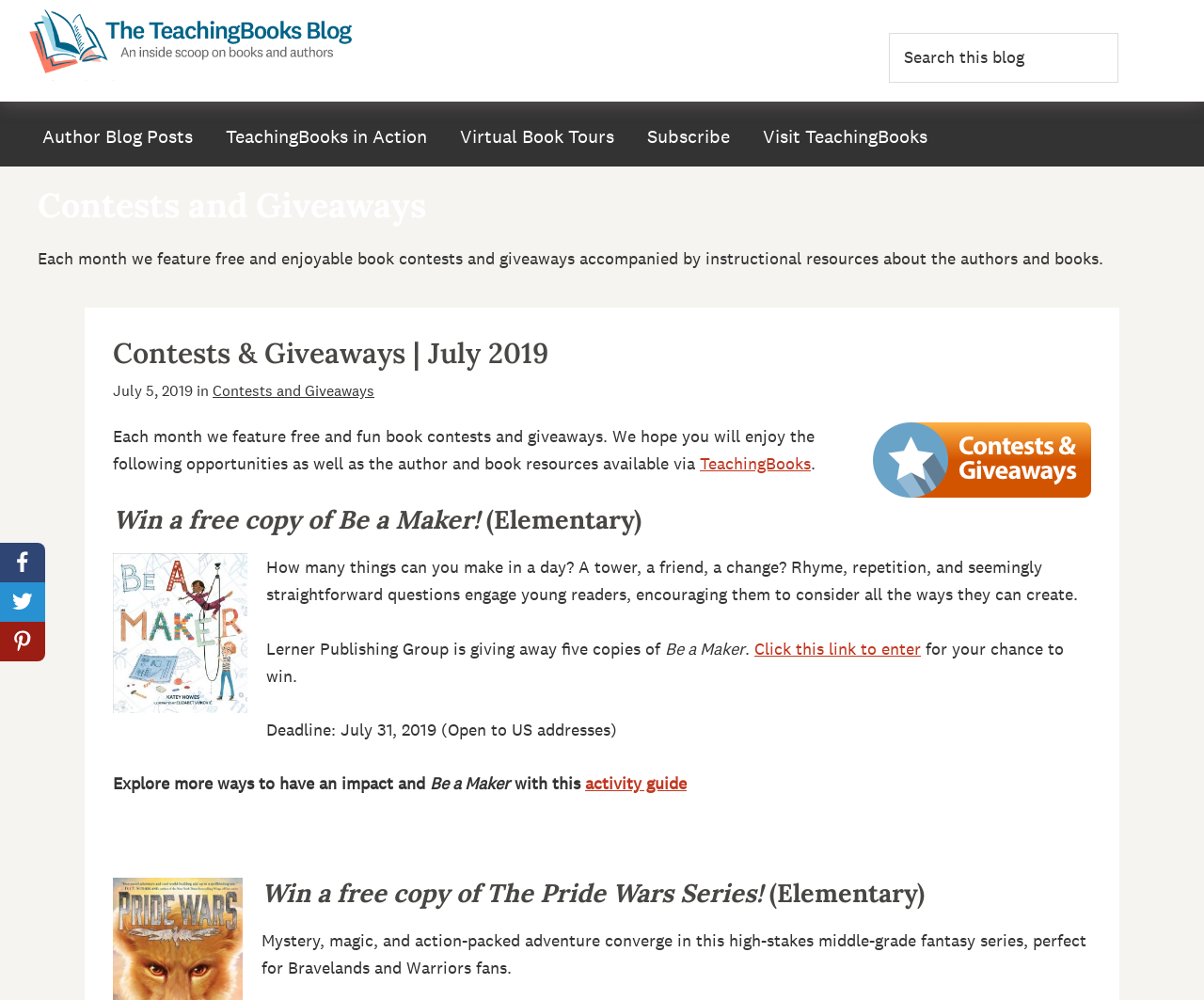Please determine the main heading text of this webpage.

Contests & Giveaways | July 2019